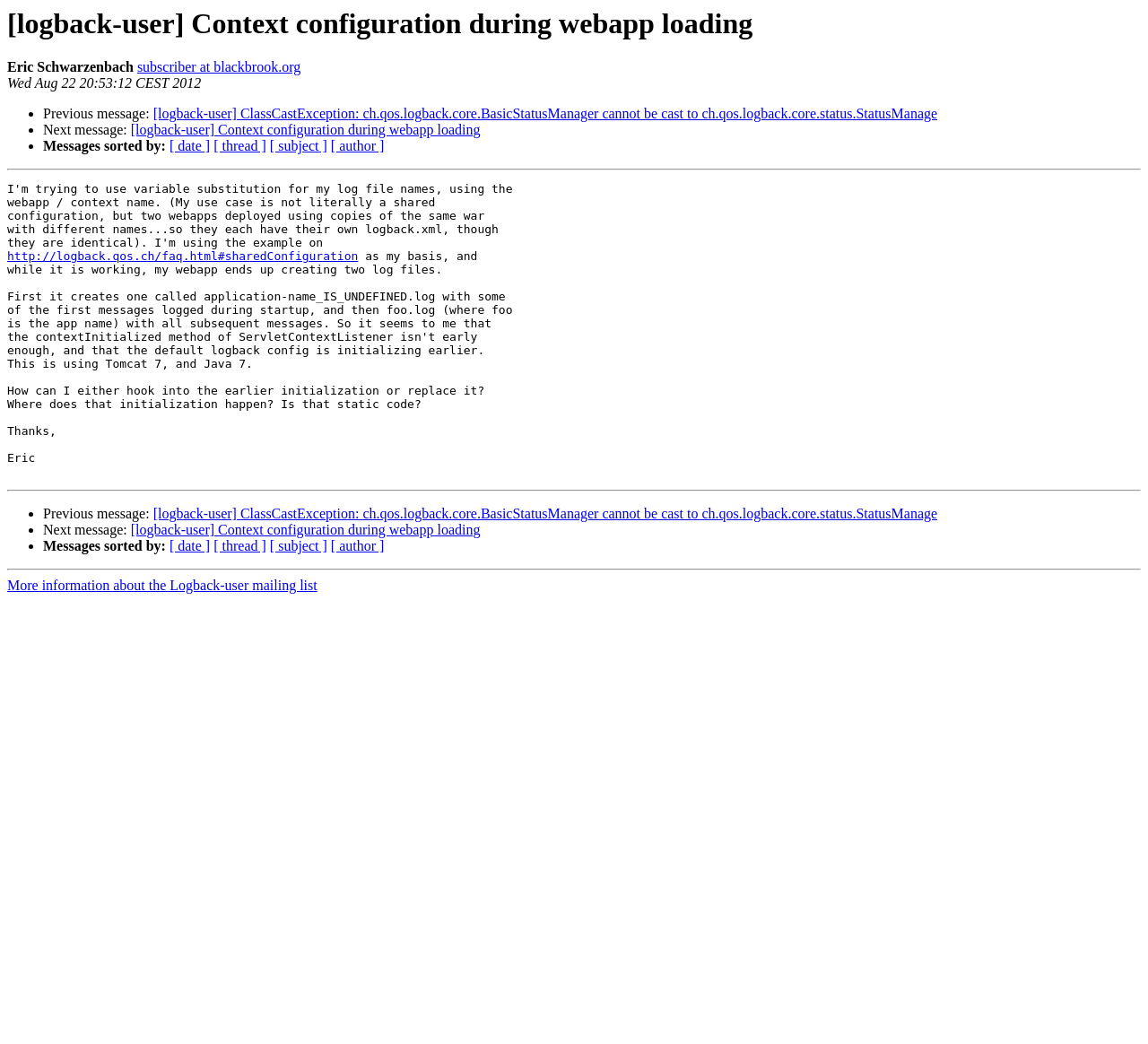Summarize the webpage comprehensively, mentioning all visible components.

This webpage appears to be a mailing list archive page, specifically a thread from the Logback-user mailing list. At the top, there is a heading with the title "[logback-user] Context configuration during webapp loading" and the name "Eric Schwarzenbach" is displayed, along with a link to the email address "subscriber at blackbrook.org". The date "Wed Aug 22 20:53:12 CEST 2012" is also shown.

Below the heading, there are navigation links to previous and next messages in the thread, marked with bullet points. The links are labeled "Previous message" and "Next message", respectively. There are also links to sort messages by date, thread, subject, and author.

Further down the page, there is a horizontal separator, followed by a link to the Logback FAQ page. Another horizontal separator separates this section from the rest of the page.

The main content of the page appears to be a repeating pattern of message navigation links, with the same structure as the top section. There are multiple instances of "Previous message" and "Next message" links, along with links to sort messages by various criteria. This suggests that the page is displaying multiple messages in the thread.

At the very bottom of the page, there is a link to more information about the Logback-user mailing list.